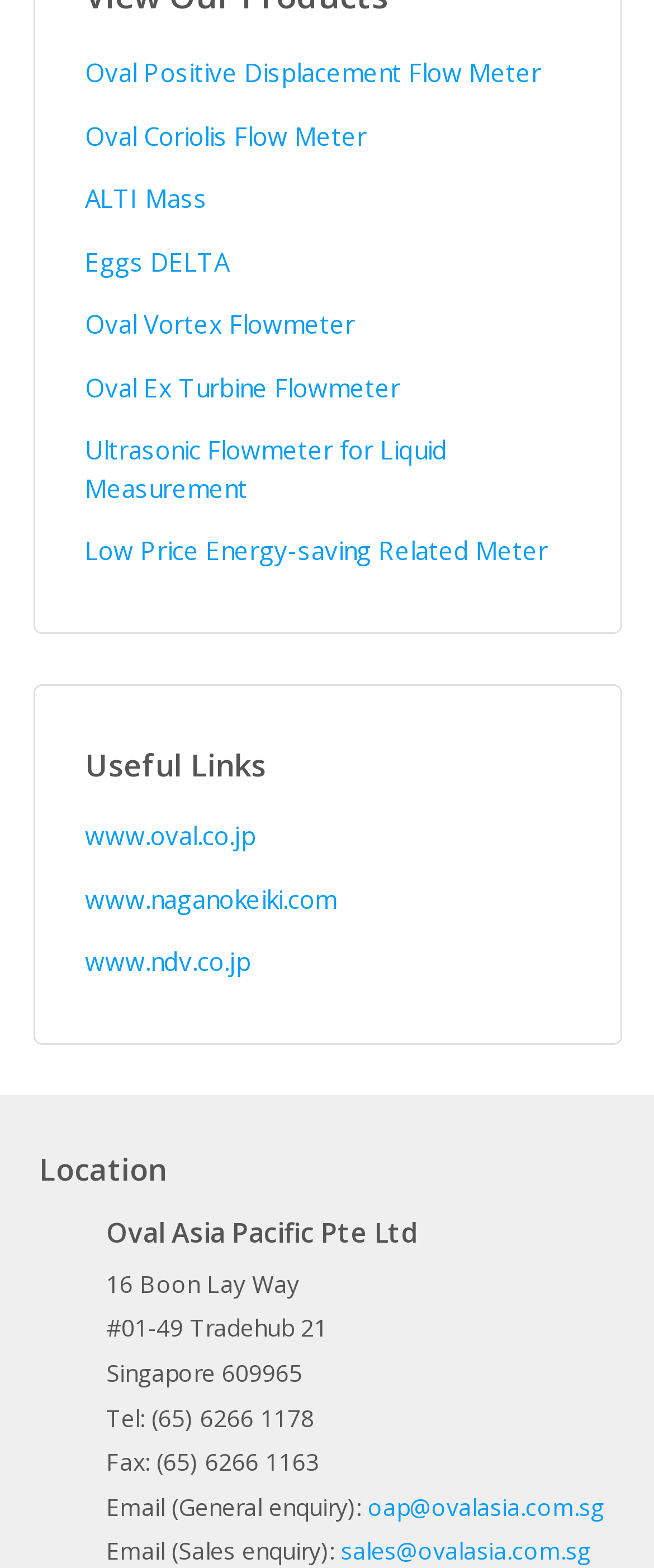Identify the bounding box coordinates necessary to click and complete the given instruction: "Visit www.oval.co.jp".

[0.129, 0.522, 0.391, 0.543]